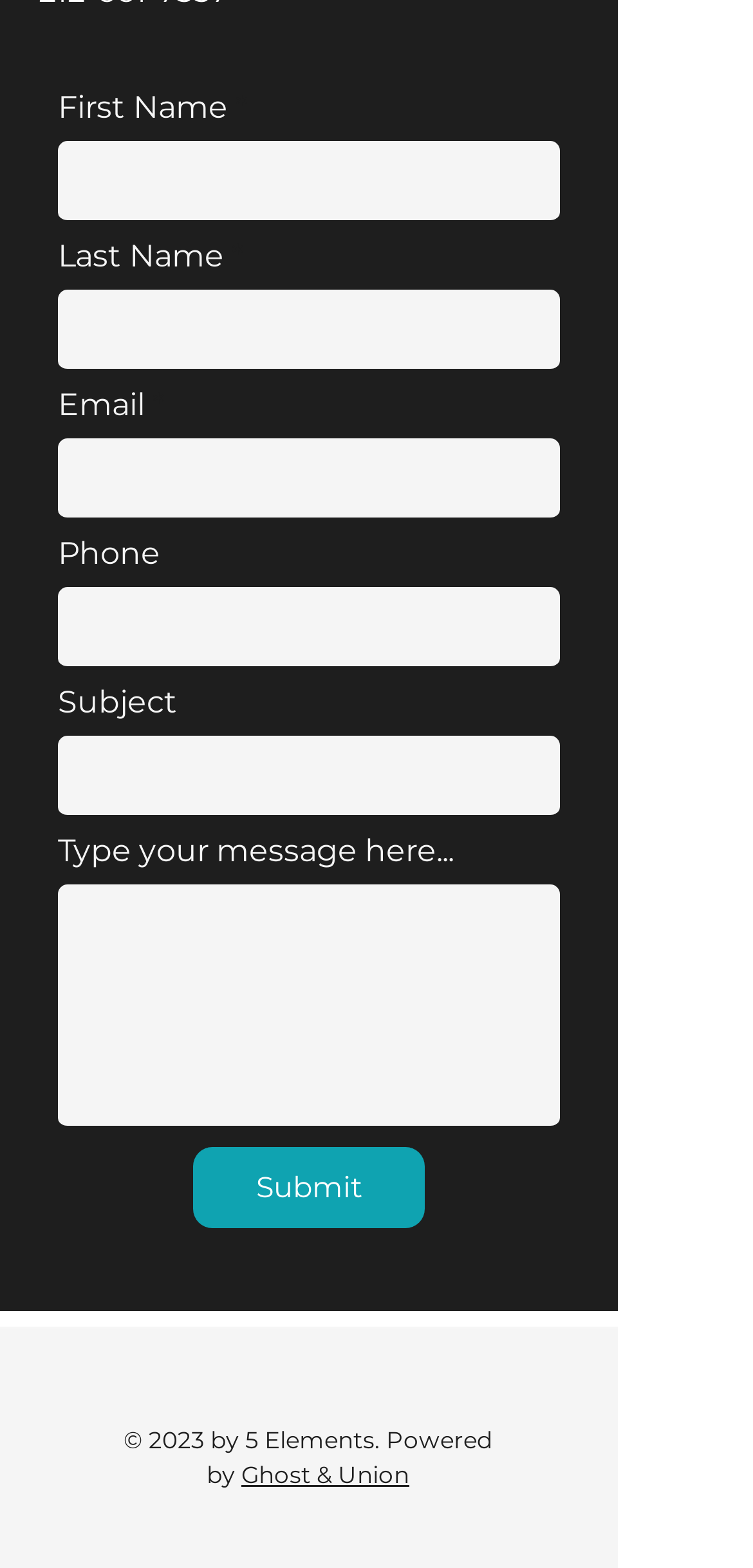Pinpoint the bounding box coordinates of the element to be clicked to execute the instruction: "Enter phone number".

[0.077, 0.375, 0.744, 0.427]